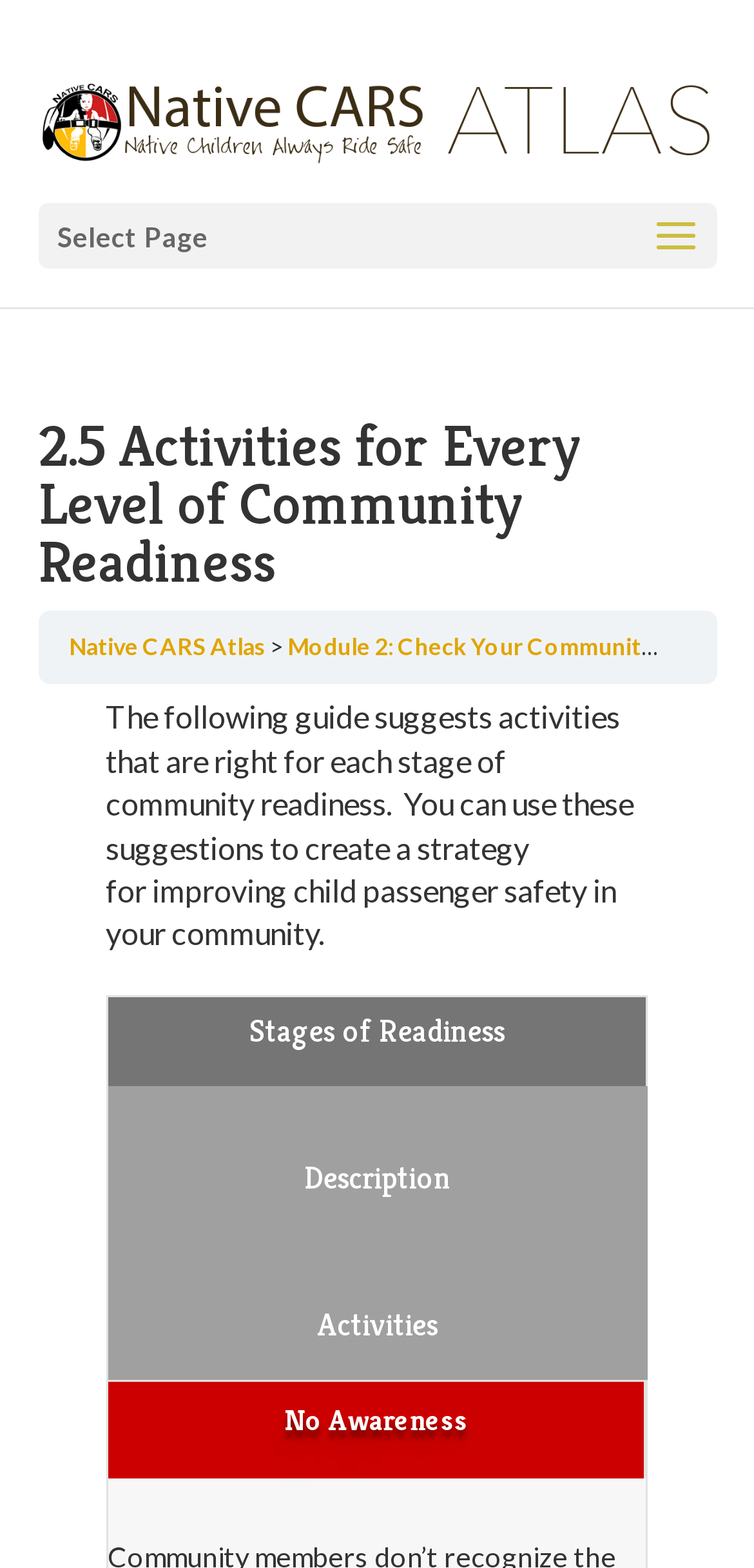Provide the bounding box coordinates for the specified HTML element described in this description: "alt="NativeCARS"". The coordinates should be four float numbers ranging from 0 to 1, in the format [left, top, right, bottom].

[0.05, 0.064, 0.95, 0.088]